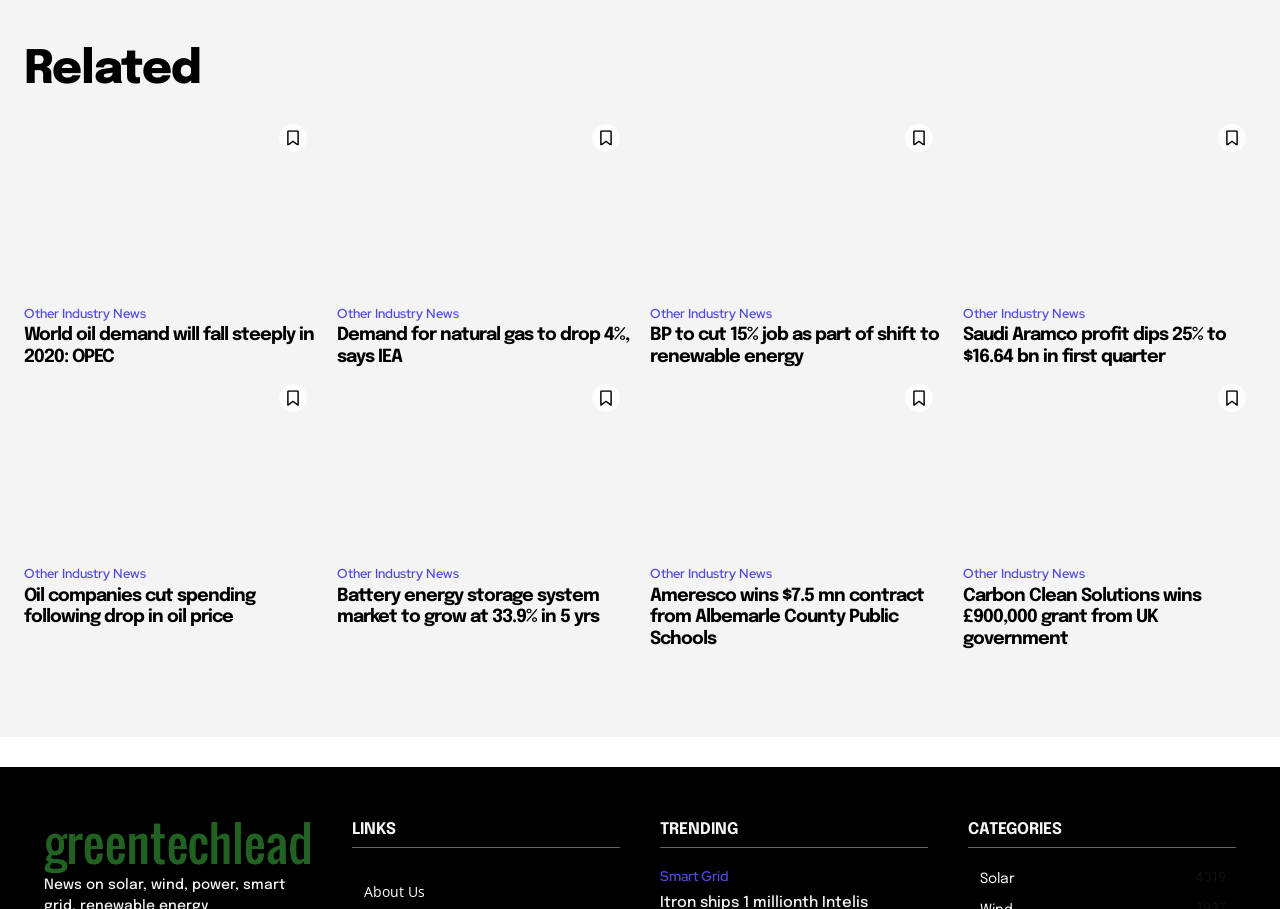Predict the bounding box of the UI element that fits this description: "Other Industry News".

[0.019, 0.62, 0.119, 0.644]